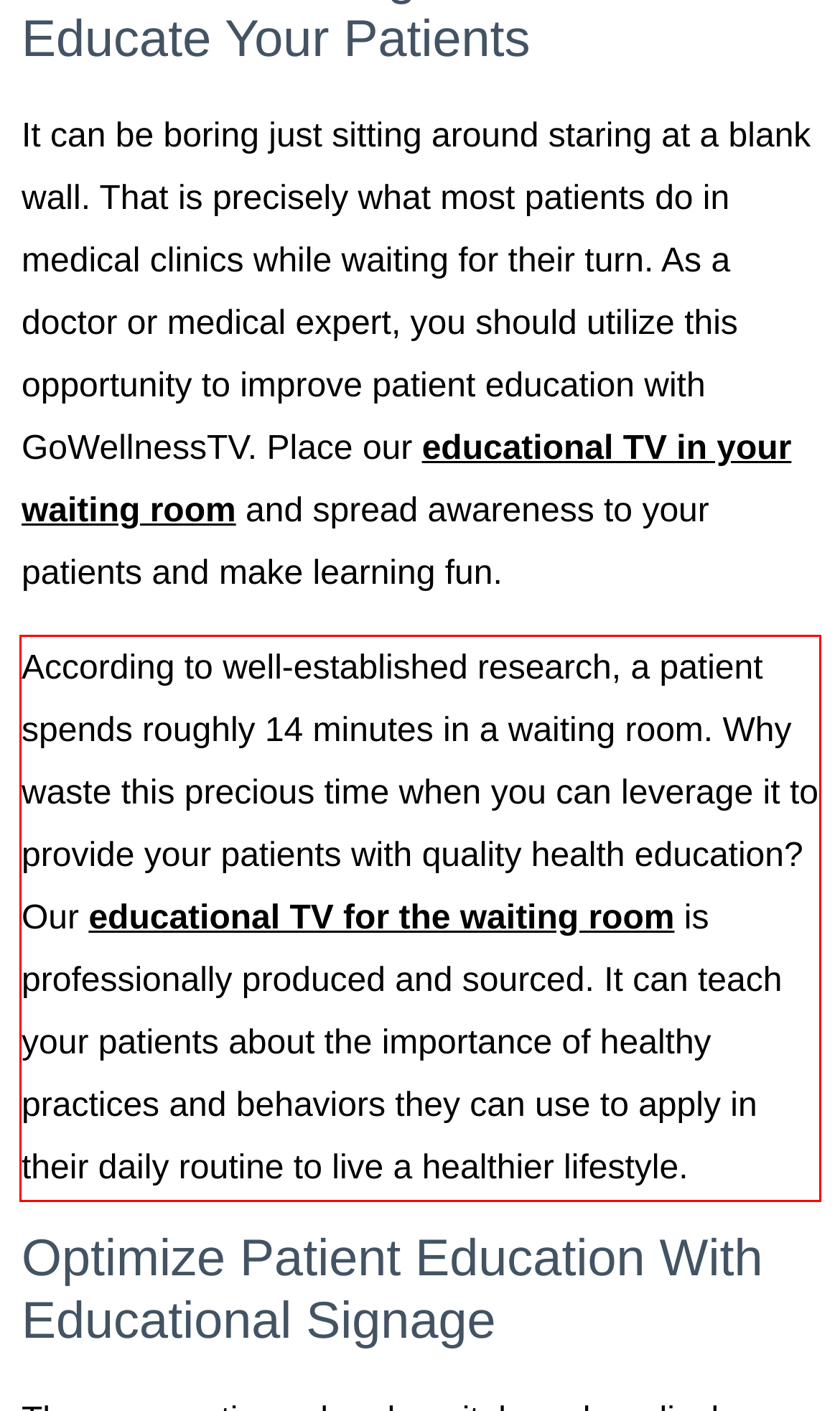Using the provided screenshot, read and generate the text content within the red-bordered area.

According to well-established research, a patient spends roughly 14 minutes in a waiting room. Why waste this precious time when you can leverage it to provide your patients with quality health education? Our educational TV for the waiting room is professionally produced and sourced. It can teach your patients about the importance of healthy practices and behaviors they can use to apply in their daily routine to live a healthier lifestyle.